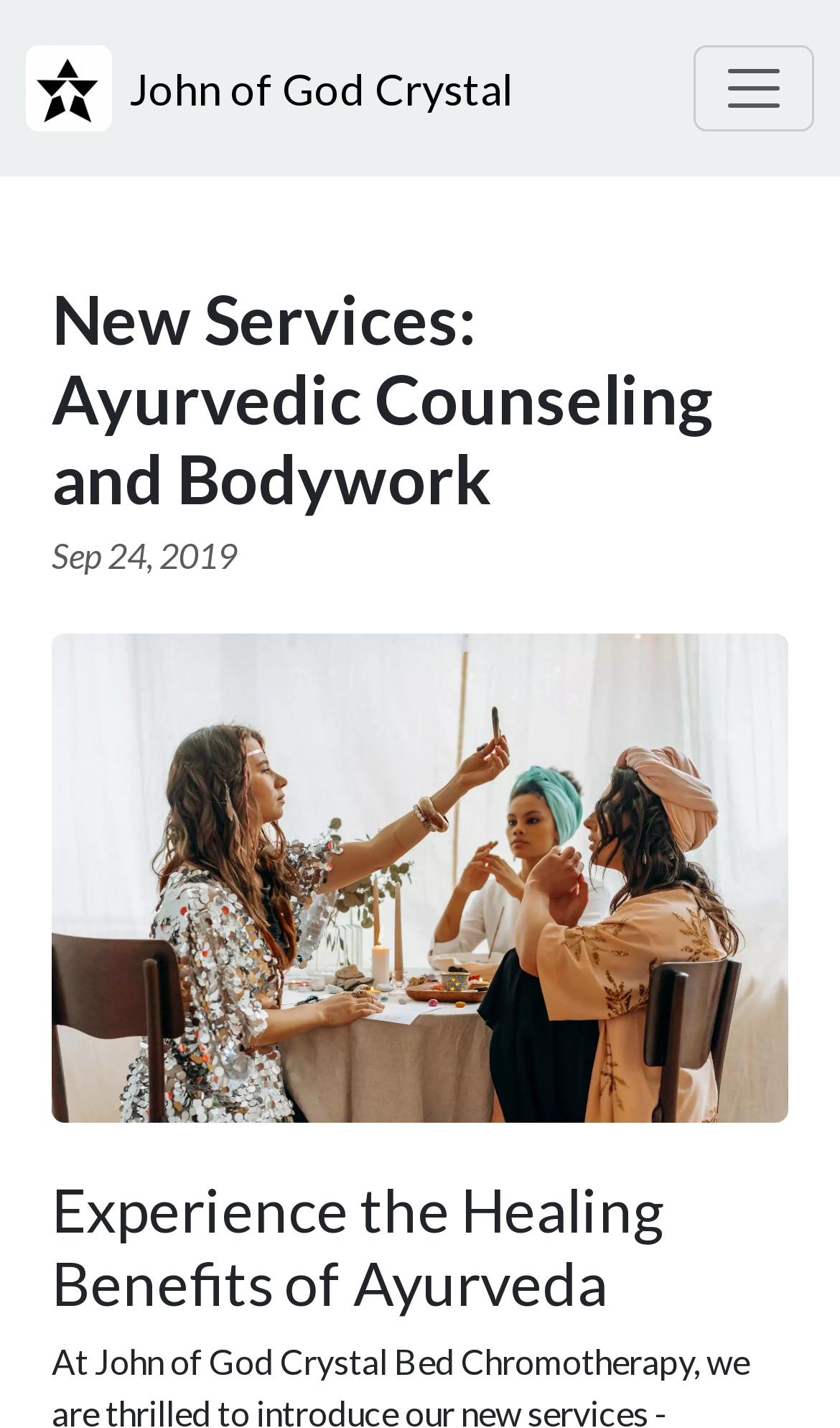Please respond to the question using a single word or phrase:
What is the theme of the image on the webpage?

Ayurveda